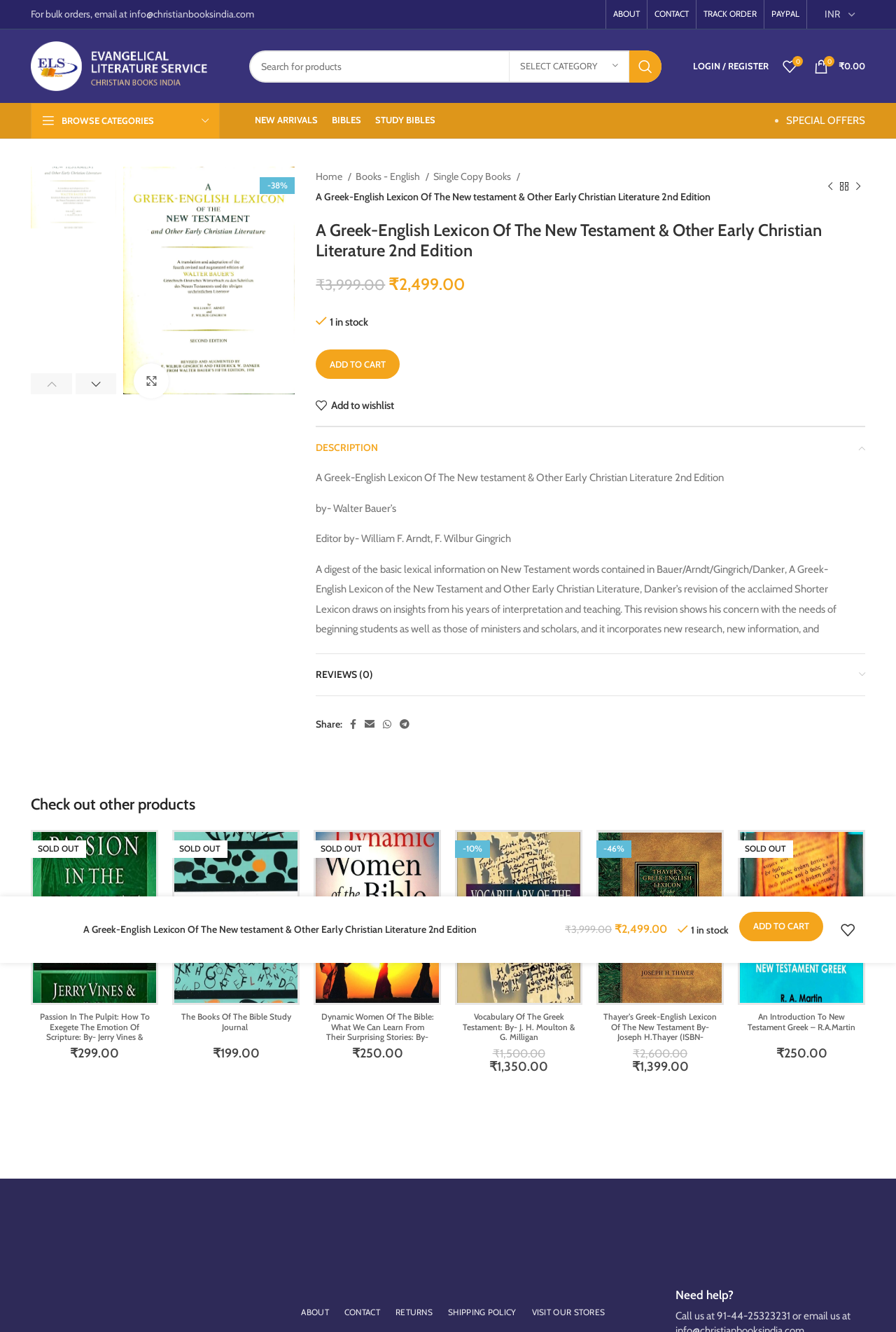Identify the bounding box coordinates of the clickable region required to complete the instruction: "Share on Facebook". The coordinates should be given as four float numbers within the range of 0 and 1, i.e., [left, top, right, bottom].

[0.386, 0.533, 0.403, 0.554]